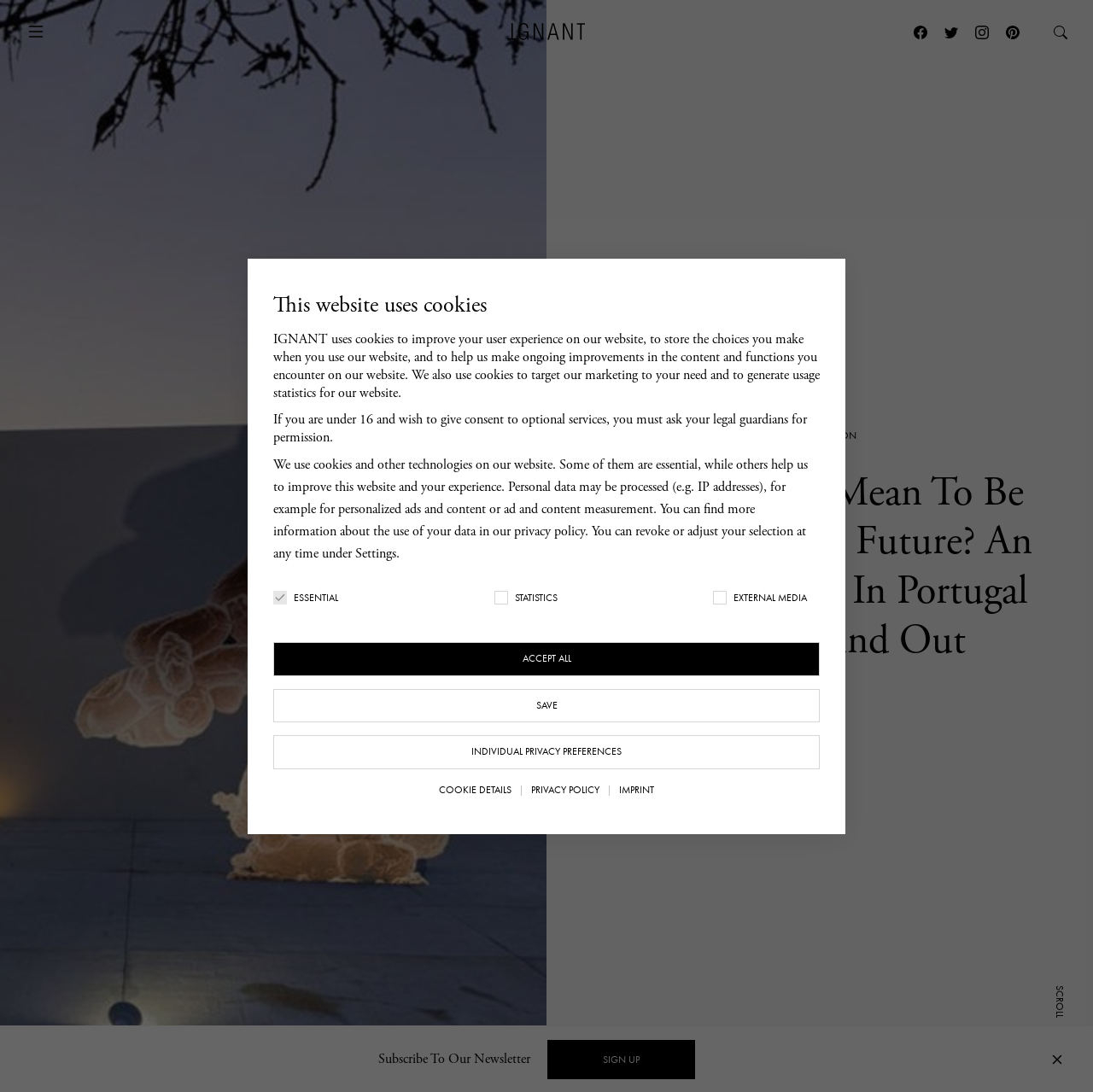Explain the features and main sections of the webpage comprehensively.

This webpage is about an art exhibition in Portugal that explores the concept of what it means to be fully human in the future. The page has a prominent image at the top left corner, and a series of links to different categories such as SHOP, ART, DESIGN, and TRAVEL, arranged horizontally across the top of the page.

Below these links, there is a large heading that reads "What Will It Mean To Be Human In The Future? An Art Exhibition In Portugal Aims To Find Out". This heading spans almost the entire width of the page.

On the right side of the page, there are several small images, each accompanied by a link. These images and links are arranged vertically, with the images on the left and the links on the right.

Further down the page, there is a section with a heading that reads "Subscribe To Our Newsletter". Below this heading, there is a link to sign up and a link to close the section.

The page also has a section about cookies and privacy policy, which takes up a significant portion of the page. This section has several paragraphs of text, as well as buttons to accept or customize privacy settings.

At the very bottom of the page, there are several buttons and links, including links to the privacy policy, imprint, and cookie details.